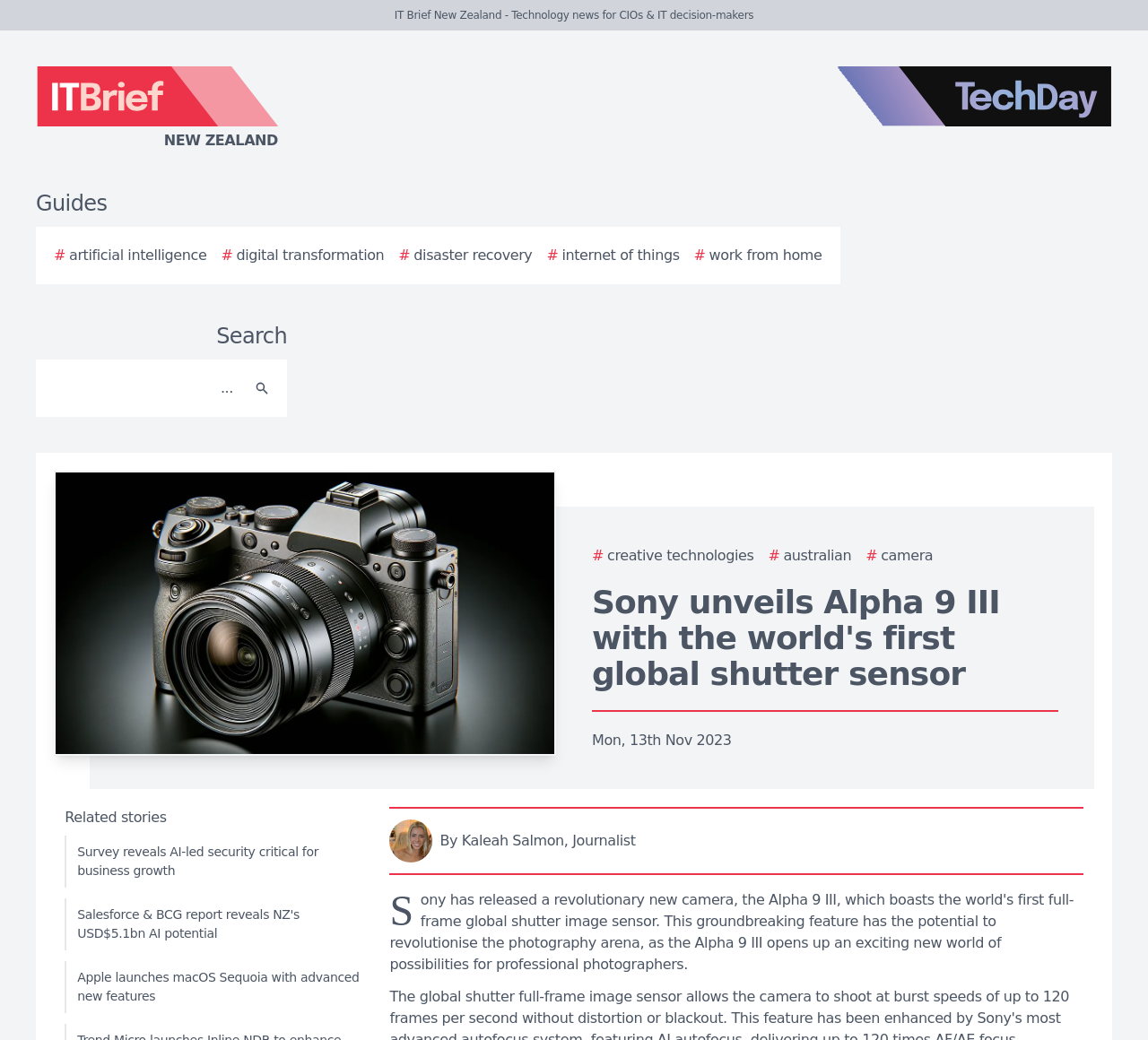Please provide the bounding box coordinates for the element that needs to be clicked to perform the following instruction: "Check the author's profile". The coordinates should be given as four float numbers between 0 and 1, i.e., [left, top, right, bottom].

[0.339, 0.788, 0.944, 0.829]